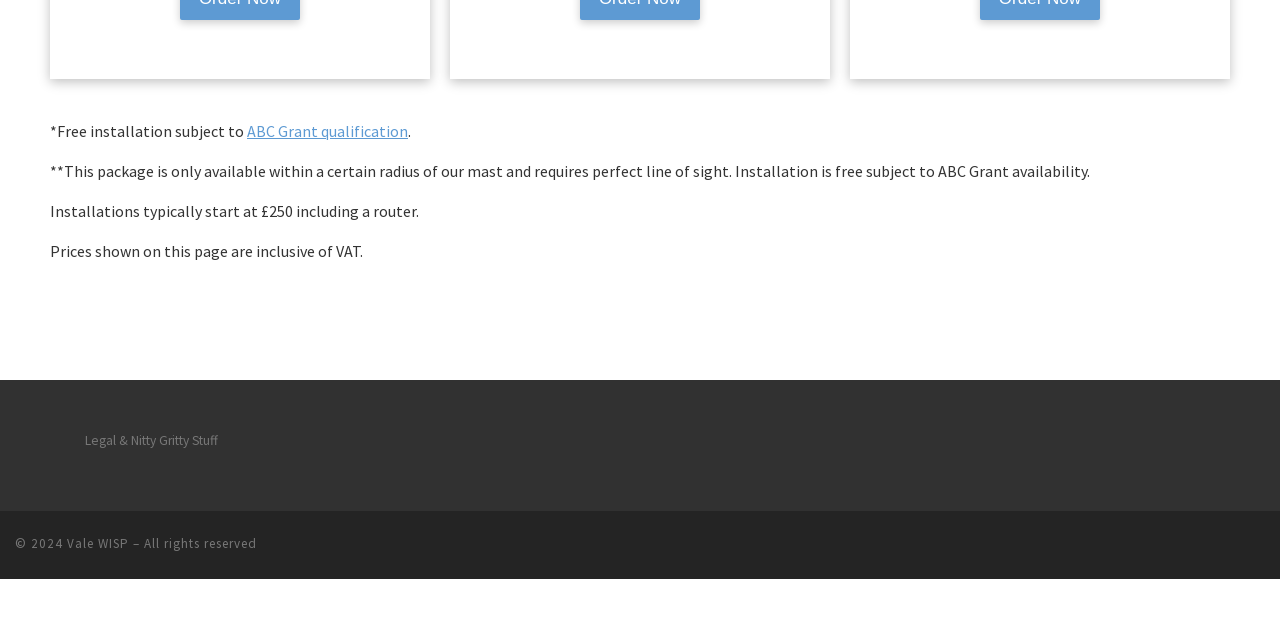Provide the bounding box coordinates of the HTML element described as: "Vale WISP". The bounding box coordinates should be four float numbers between 0 and 1, i.e., [left, top, right, bottom].

[0.052, 0.837, 0.101, 0.863]